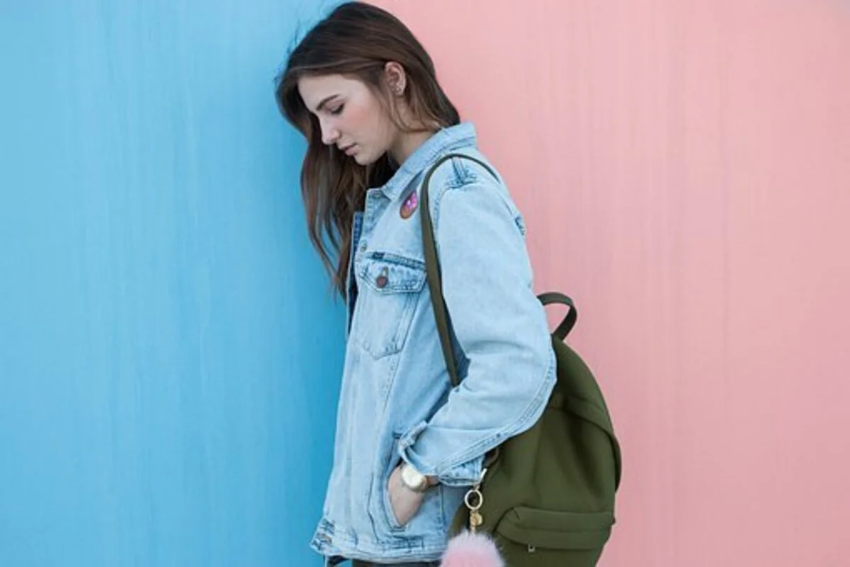Generate a complete and detailed caption for the image.

A young woman stands thoughtfully against a vibrant backdrop, which transitions from a soft pink to a calming blue. She wears a light denim jacket adorned with colorful pins, reflecting a casual yet trendy style. Her long hair cascades gently over her shoulders, complementing her contemplative expression as she looks downwards. Slung over one shoulder is a stylish green backpack, accented with a playful pink pom-pom keychain, adding a pop of fun to her outfit. This image captures a moment of quiet reflection amidst a strikingly colorful setting, epitomizing contemporary street style.